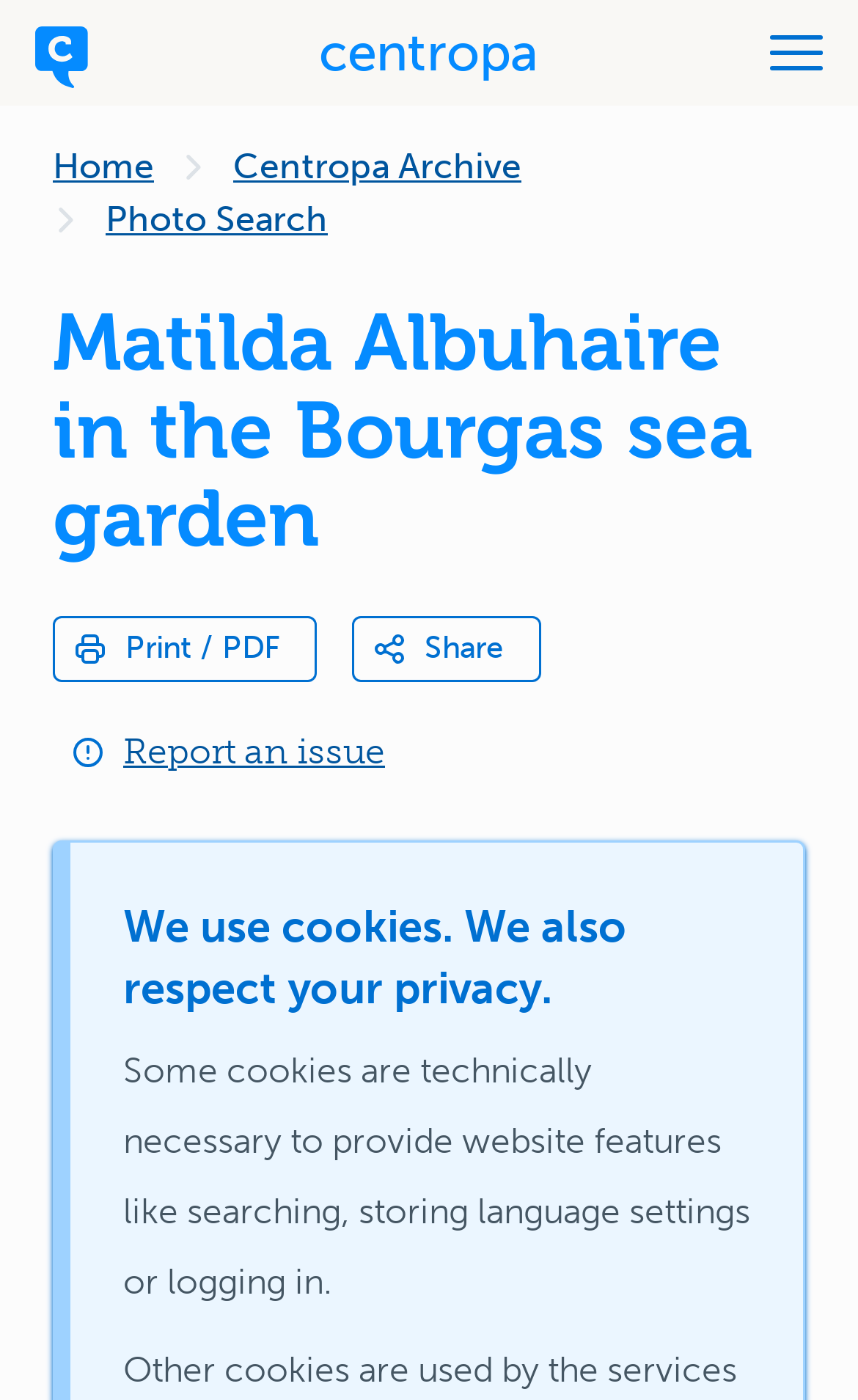Find the bounding box coordinates of the clickable element required to execute the following instruction: "print or save as PDF". Provide the coordinates as four float numbers between 0 and 1, i.e., [left, top, right, bottom].

[0.062, 0.44, 0.369, 0.487]